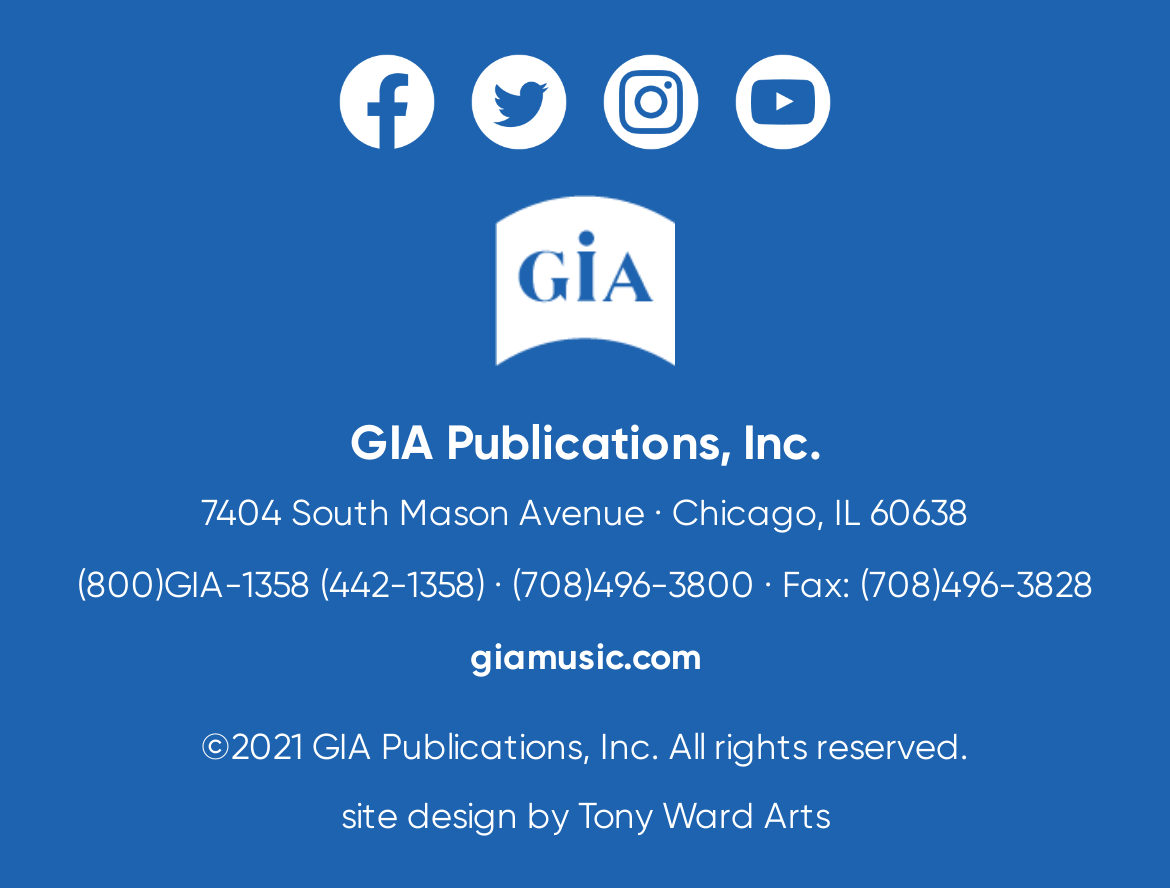Give a concise answer of one word or phrase to the question: 
How many links are on the webpage?

6